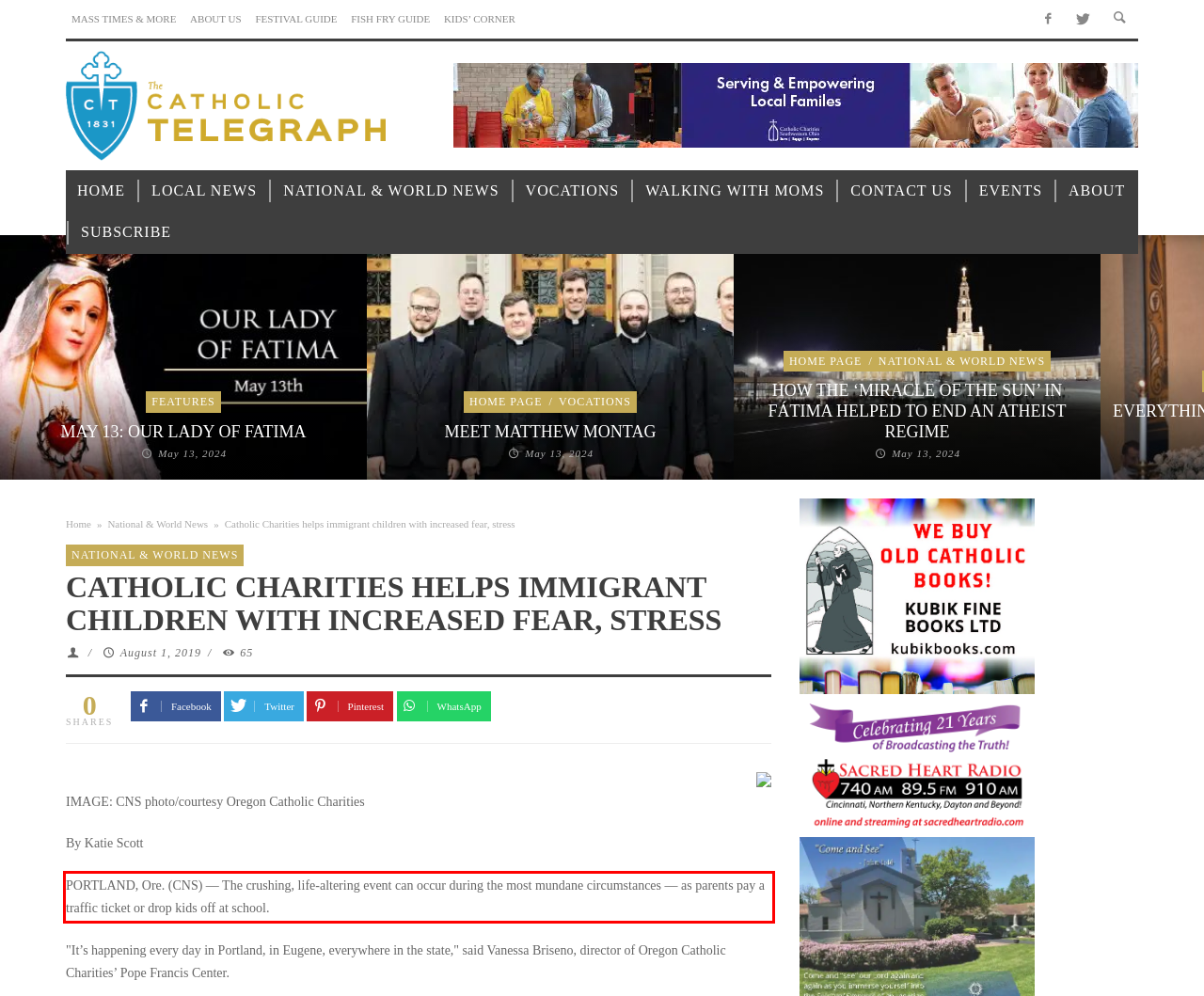Please examine the webpage screenshot and extract the text within the red bounding box using OCR.

PORTLAND, Ore. (CNS) — The crushing, life-altering event can occur during the most mundane circumstances — as parents pay a traffic ticket or drop kids off at school.